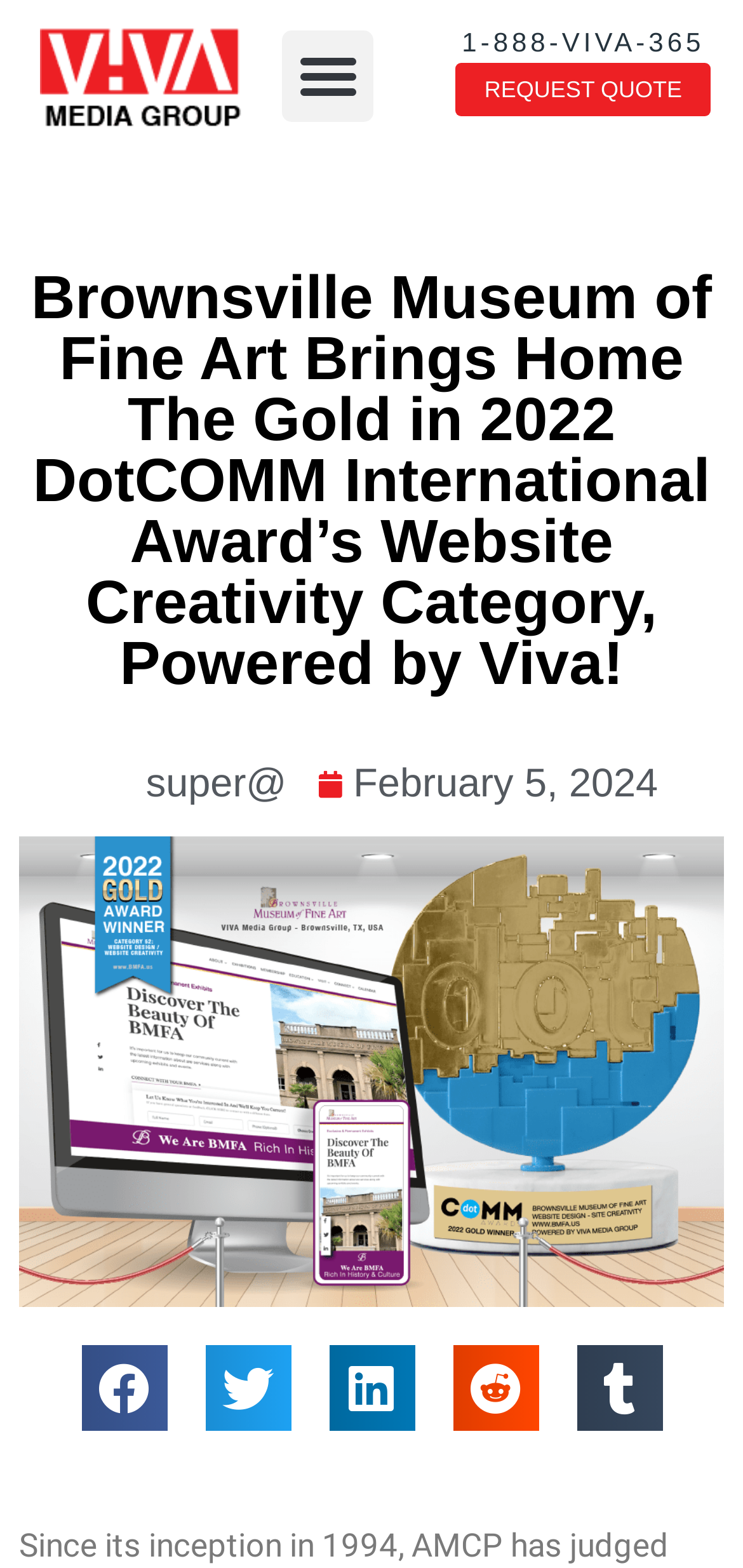Examine the image carefully and respond to the question with a detailed answer: 
What is the date mentioned on the webpage?

I found the date by looking at the middle section of the webpage, where there are links and images. The link 'February 5, 2024' is likely a date mentioned on the webpage.